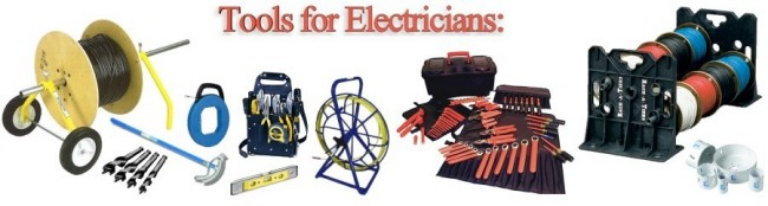What is the function of the fish tape reel?
Examine the image closely and answer the question with as much detail as possible.

The caption specifically mentions that the fish tape reel is used for fishing wires through walls, which implies that it is a tool used to guide wires through tight spaces or behind walls.